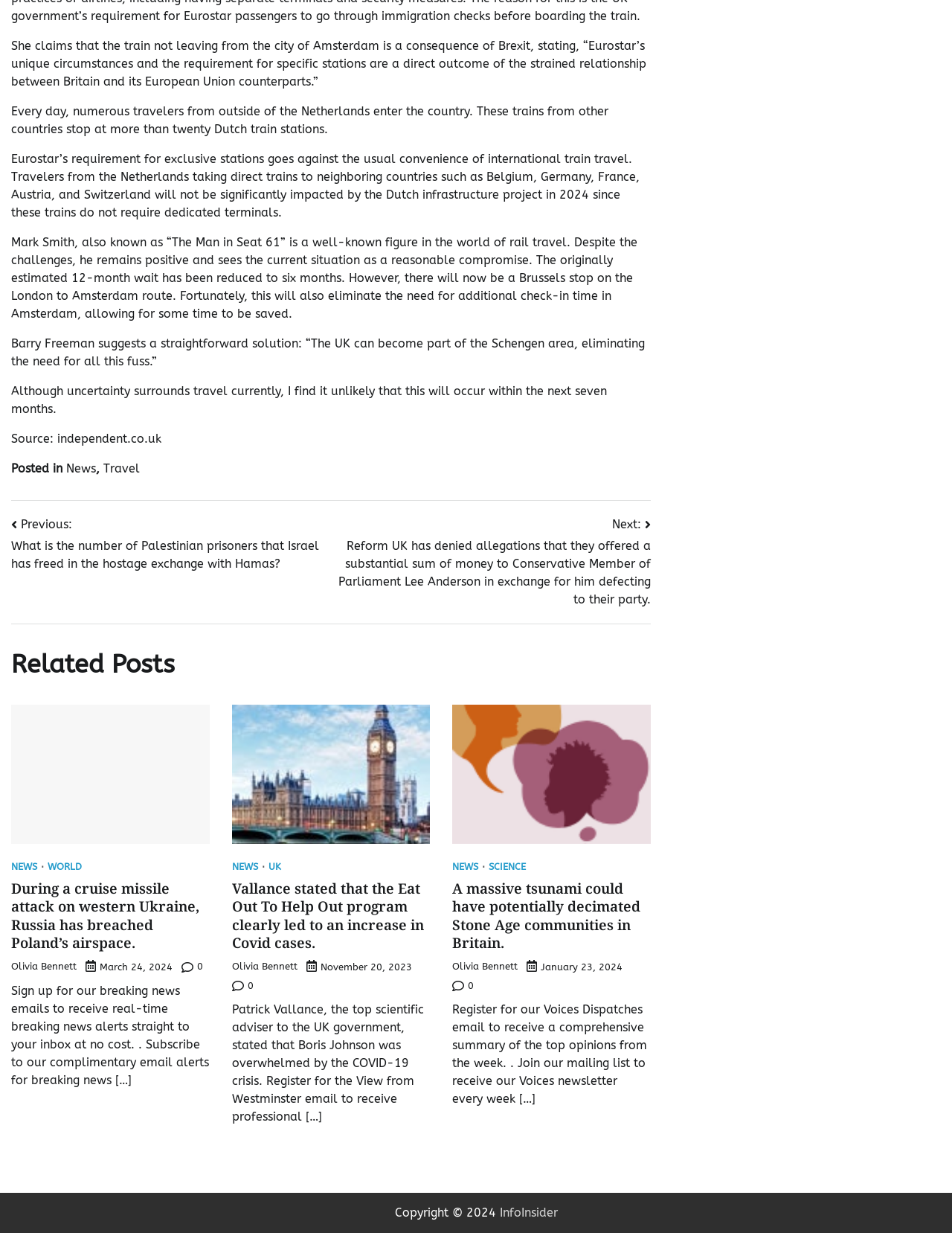Highlight the bounding box coordinates of the element that should be clicked to carry out the following instruction: "Click on the 'Next' link". The coordinates must be given as four float numbers ranging from 0 to 1, i.e., [left, top, right, bottom].

[0.352, 0.418, 0.684, 0.494]